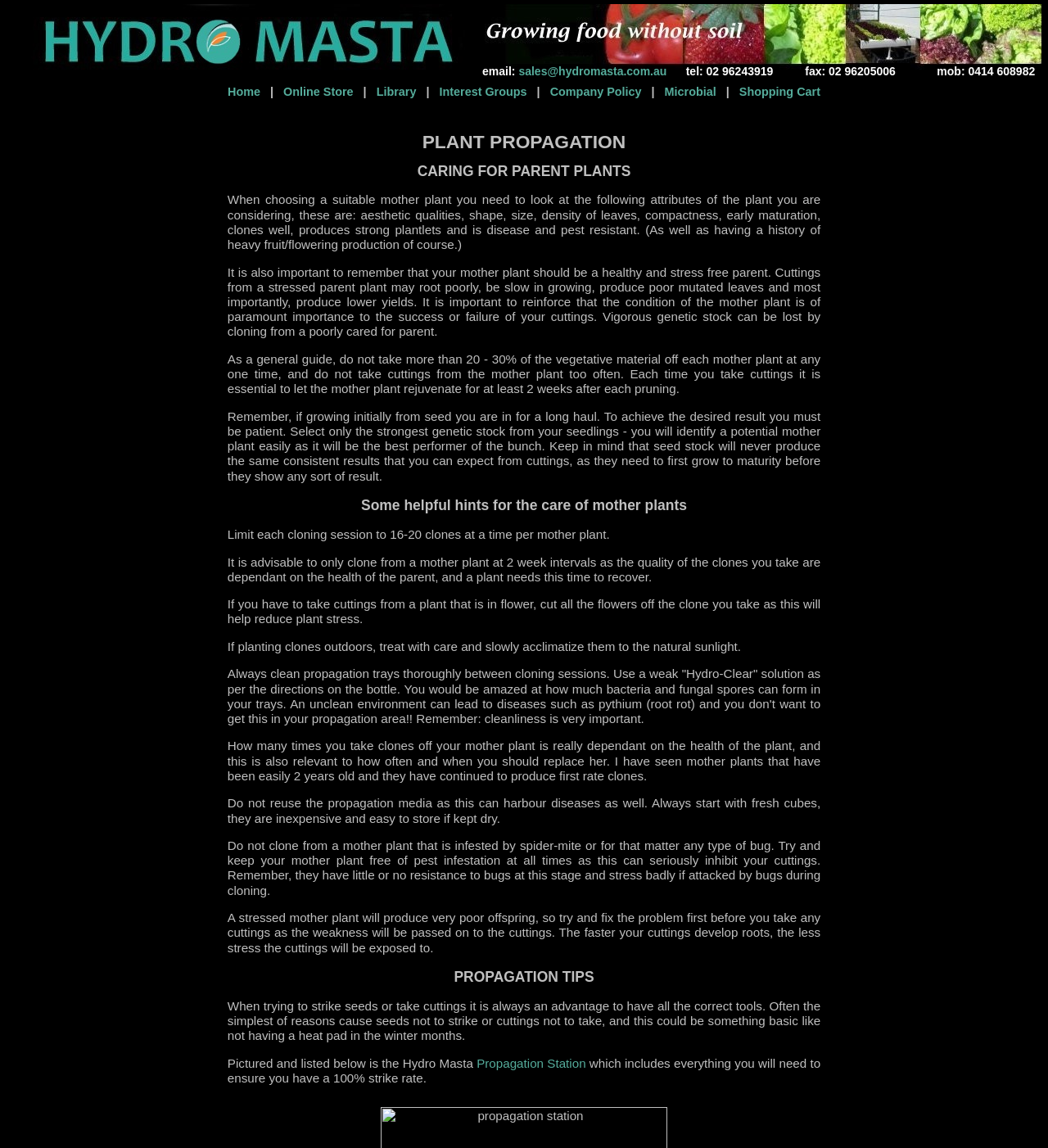Please specify the bounding box coordinates of the clickable section necessary to execute the following command: "Go to the 'About Us' page".

None